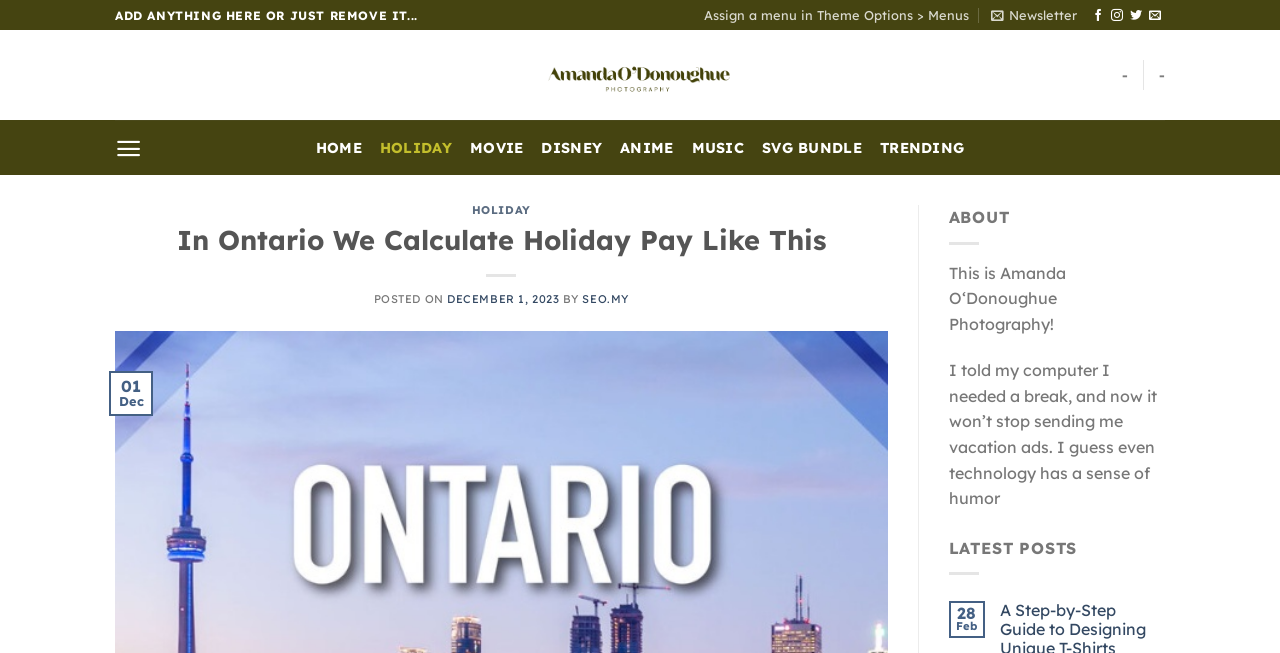Determine the bounding box for the UI element described here: "December 1, 2023February 16, 2024".

[0.349, 0.447, 0.437, 0.469]